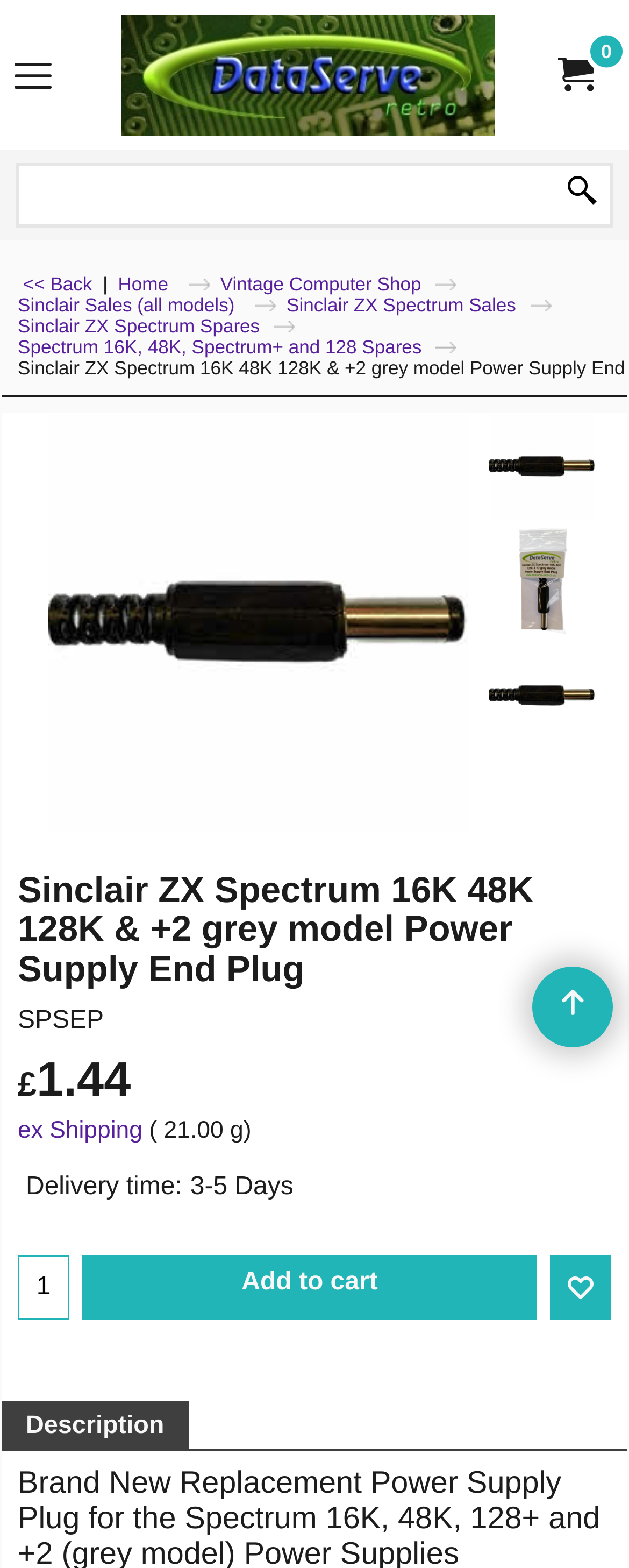Please find the bounding box coordinates of the section that needs to be clicked to achieve this instruction: "Search for something".

[0.026, 0.104, 0.974, 0.145]